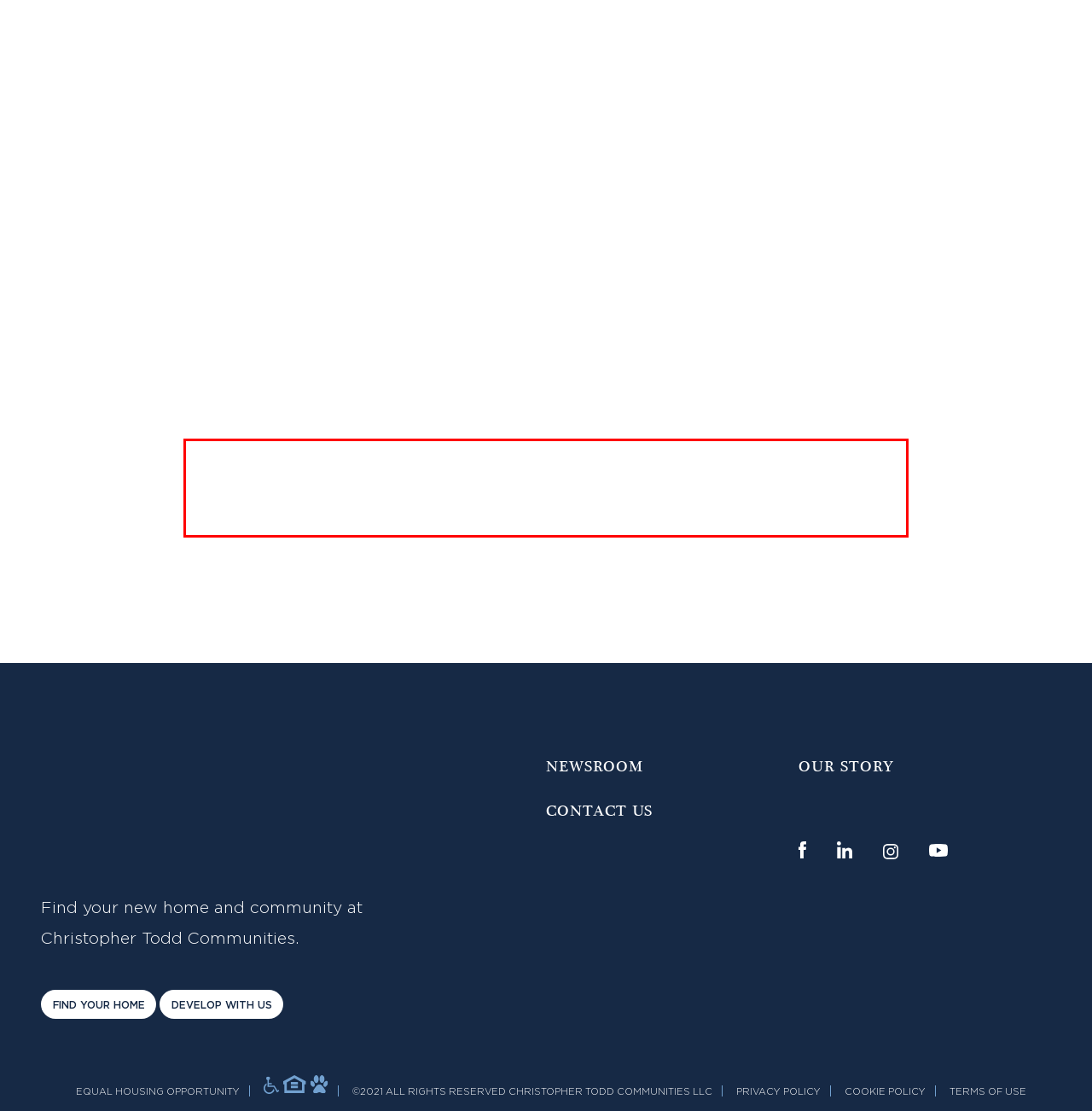View the screenshot of the webpage and identify the UI element surrounded by a red bounding box. Extract the text contained within this red bounding box.

Christopher Todd builds beautiful single-story one and two-bedroom rental homes with private backyards and side yards for more storage opportunities, if needed. Please check out our floor plans at the community of your choice.